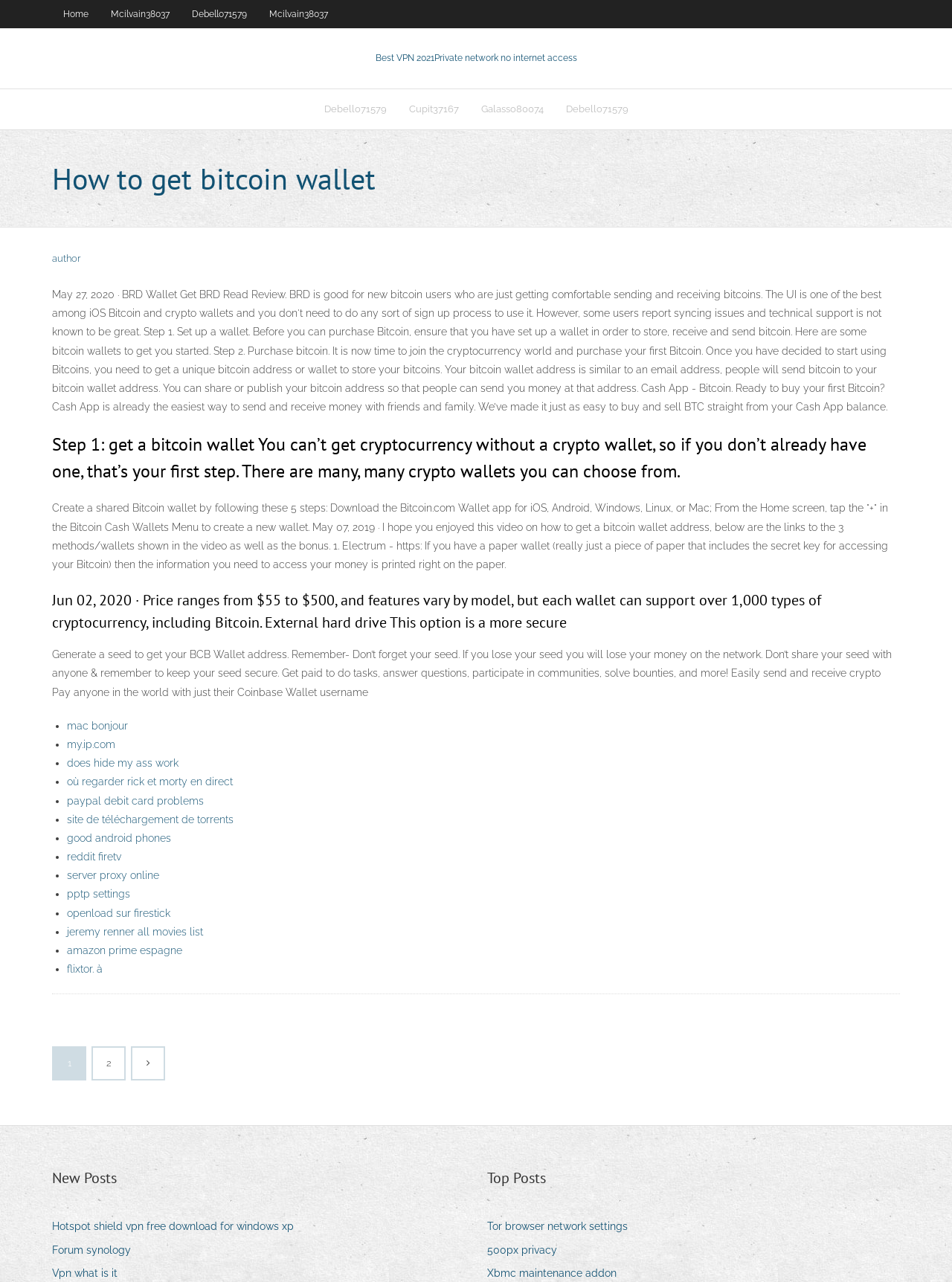Utilize the details in the image to thoroughly answer the following question: What is the first step to get a bitcoin wallet?

According to the webpage, the first step to get a bitcoin wallet is to get a crypto wallet, as stated in the heading 'Step 1: get a bitcoin wallet' and the subsequent text.